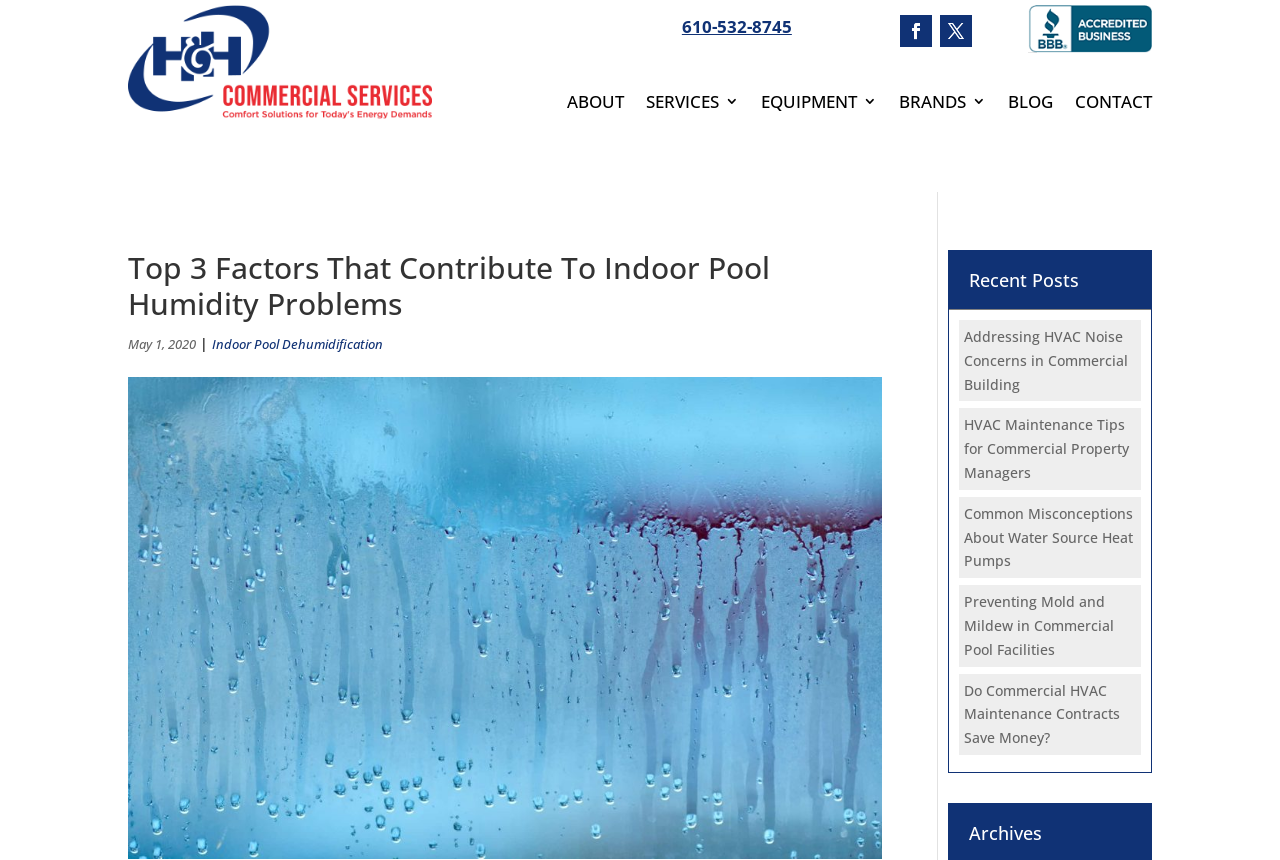Specify the bounding box coordinates for the region that must be clicked to perform the given instruction: "Click the phone number to contact".

[0.533, 0.017, 0.619, 0.044]